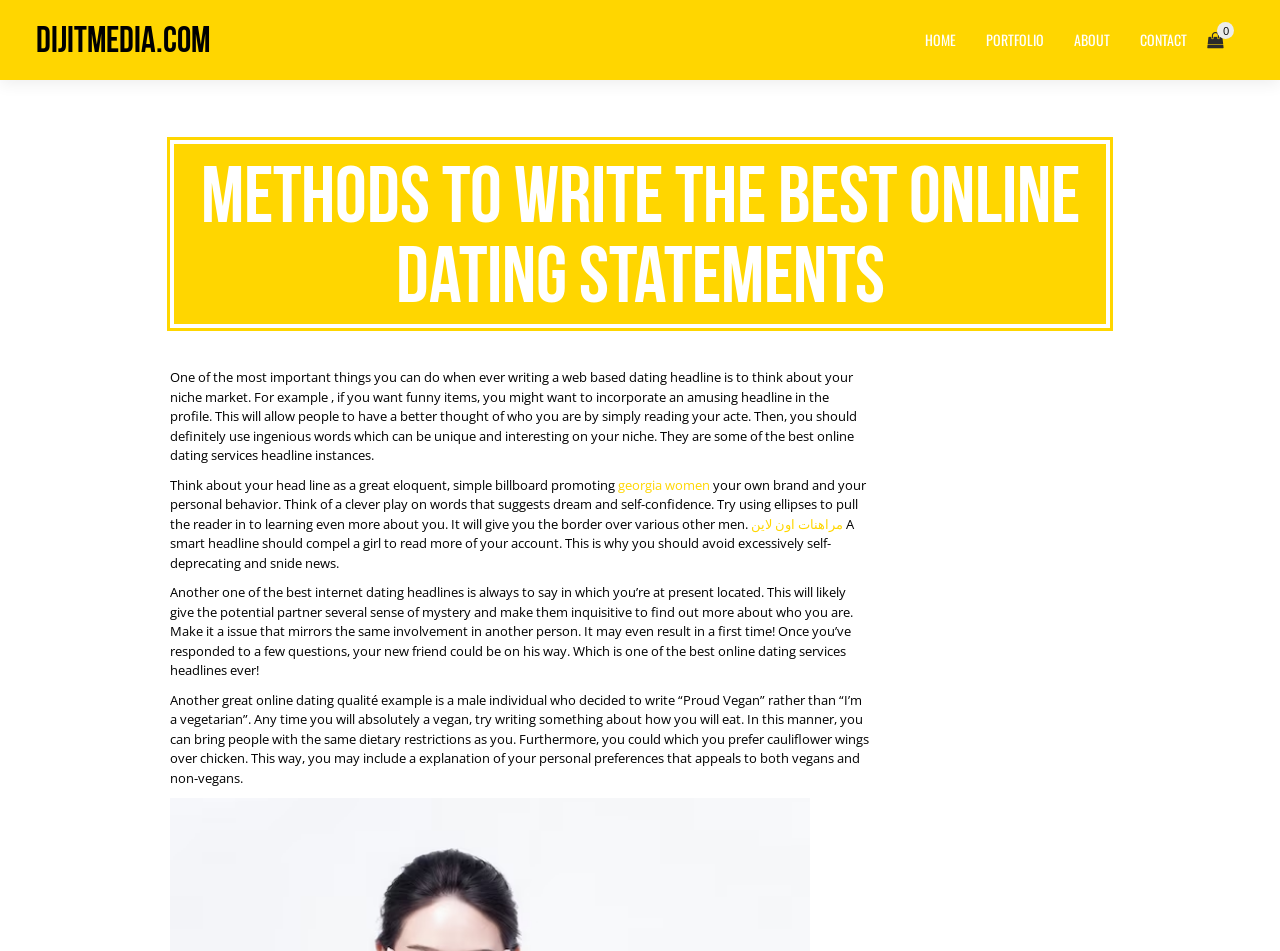Provide a thorough description of the webpage's content and layout.

The webpage is about online dating statements, specifically providing tips and examples of effective headlines. At the top left, there is a heading "DijitMedia.com" with a link to the website. To the right of this heading, there are five links: "HOME", "PORTFOLIO", "ABOUT", "CONTACT", and a social media icon.

Below these links, there is a main heading "Methods to Write the Best Online Dating Statements" that spans across the top of the page. The main content of the page consists of five paragraphs of text, each providing advice on crafting a compelling online dating headline. The text is divided into sections, with some paragraphs containing links to related topics, such as "georgia women" and "مراهنات اون لاين".

The text explains the importance of tailoring one's headline to their niche market, using clever wordplay, and avoiding self-deprecation. It also provides examples of effective headlines, including one that mentions the user's location and another that highlights a unique aspect of their personality, such as being a vegan. Overall, the webpage appears to be an informative article or blog post offering guidance on writing effective online dating profiles.